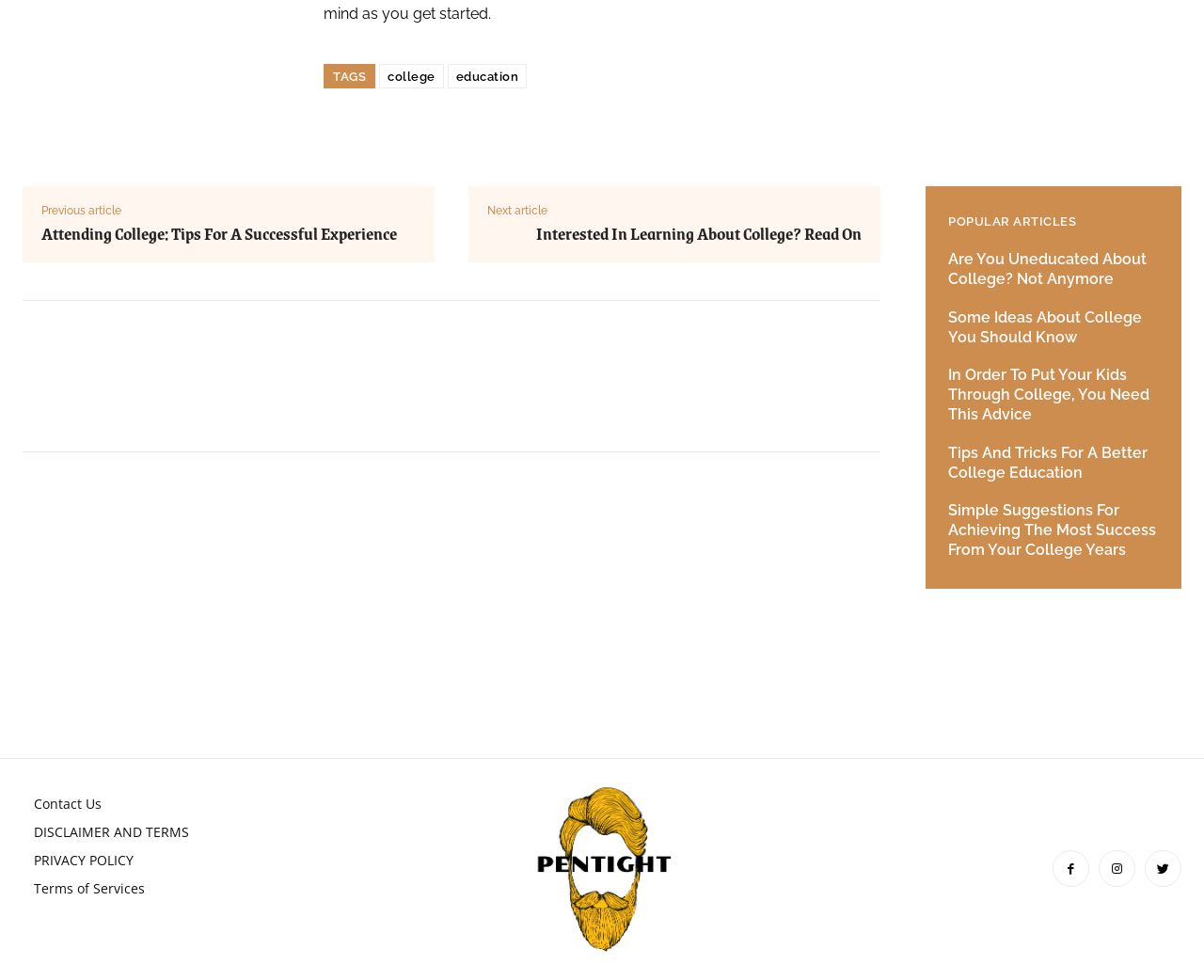Predict the bounding box coordinates of the UI element that matches this description: "college". The coordinates should be in the format [left, top, right, bottom] with each value between 0 and 1.

[0.315, 0.065, 0.368, 0.09]